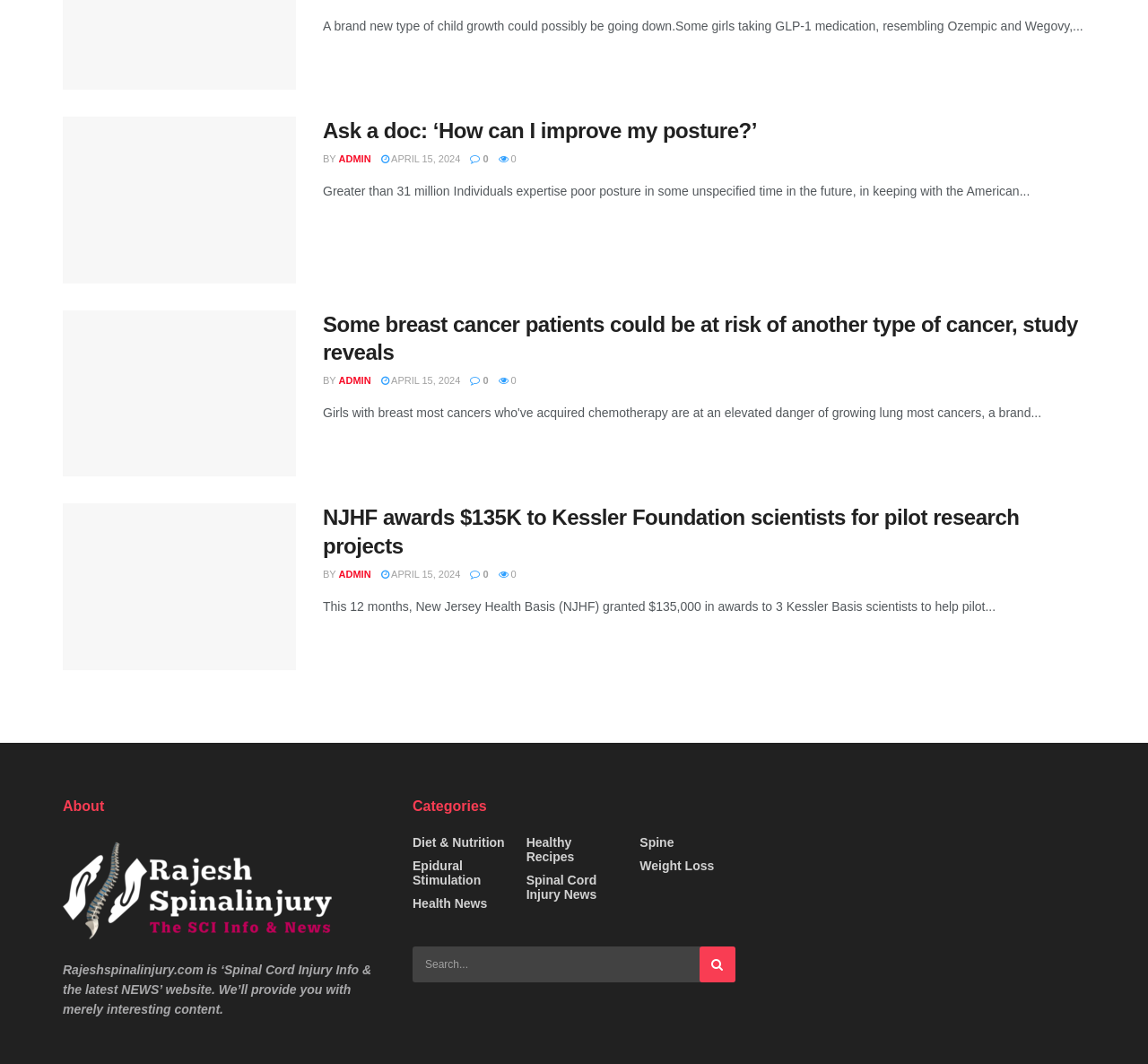Can you find the bounding box coordinates for the element that needs to be clicked to execute this instruction: "View the latest news about spinal cord injury"? The coordinates should be given as four float numbers between 0 and 1, i.e., [left, top, right, bottom].

[0.458, 0.82, 0.542, 0.847]